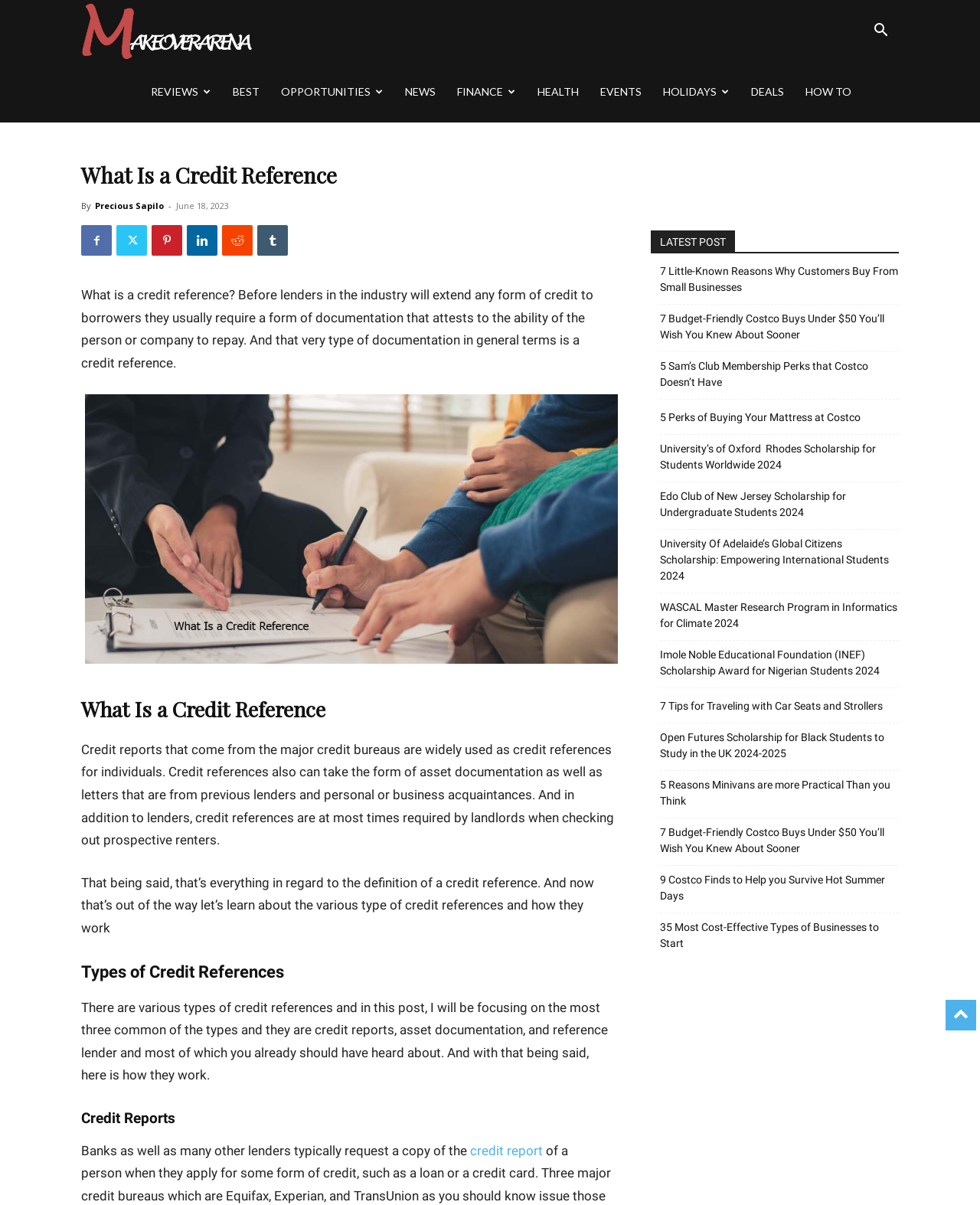Please specify the bounding box coordinates of the element that should be clicked to execute the given instruction: 'Search for something'. Ensure the coordinates are four float numbers between 0 and 1, expressed as [left, top, right, bottom].

[0.88, 0.02, 0.917, 0.032]